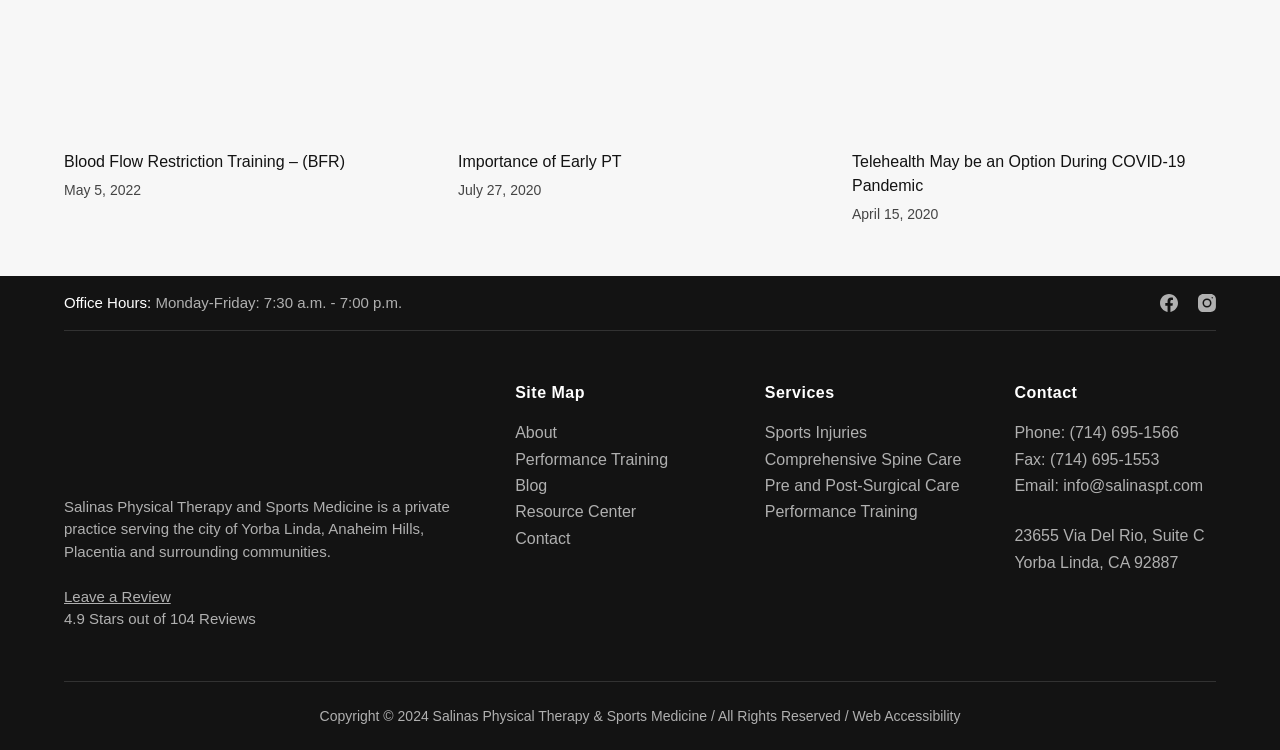Pinpoint the bounding box coordinates of the area that should be clicked to complete the following instruction: "Leave a Review". The coordinates must be given as four float numbers between 0 and 1, i.e., [left, top, right, bottom].

[0.05, 0.784, 0.133, 0.807]